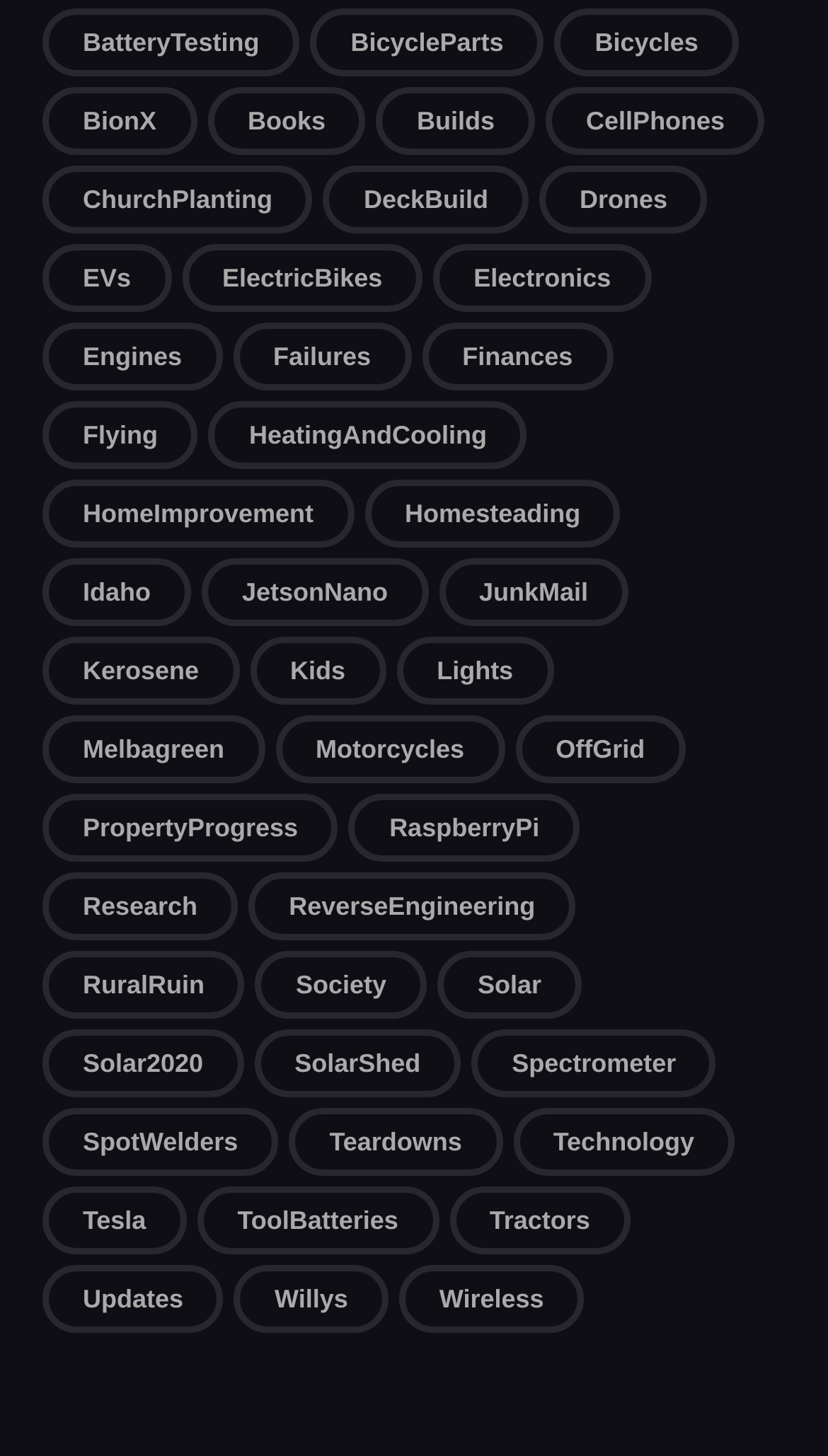Please provide the bounding box coordinates in the format (top-left x, top-left y, bottom-right x, bottom-right y). Remember, all values are floating point numbers between 0 and 1. What is the bounding box coordinate of the region described as: Society

[0.309, 0.654, 0.515, 0.7]